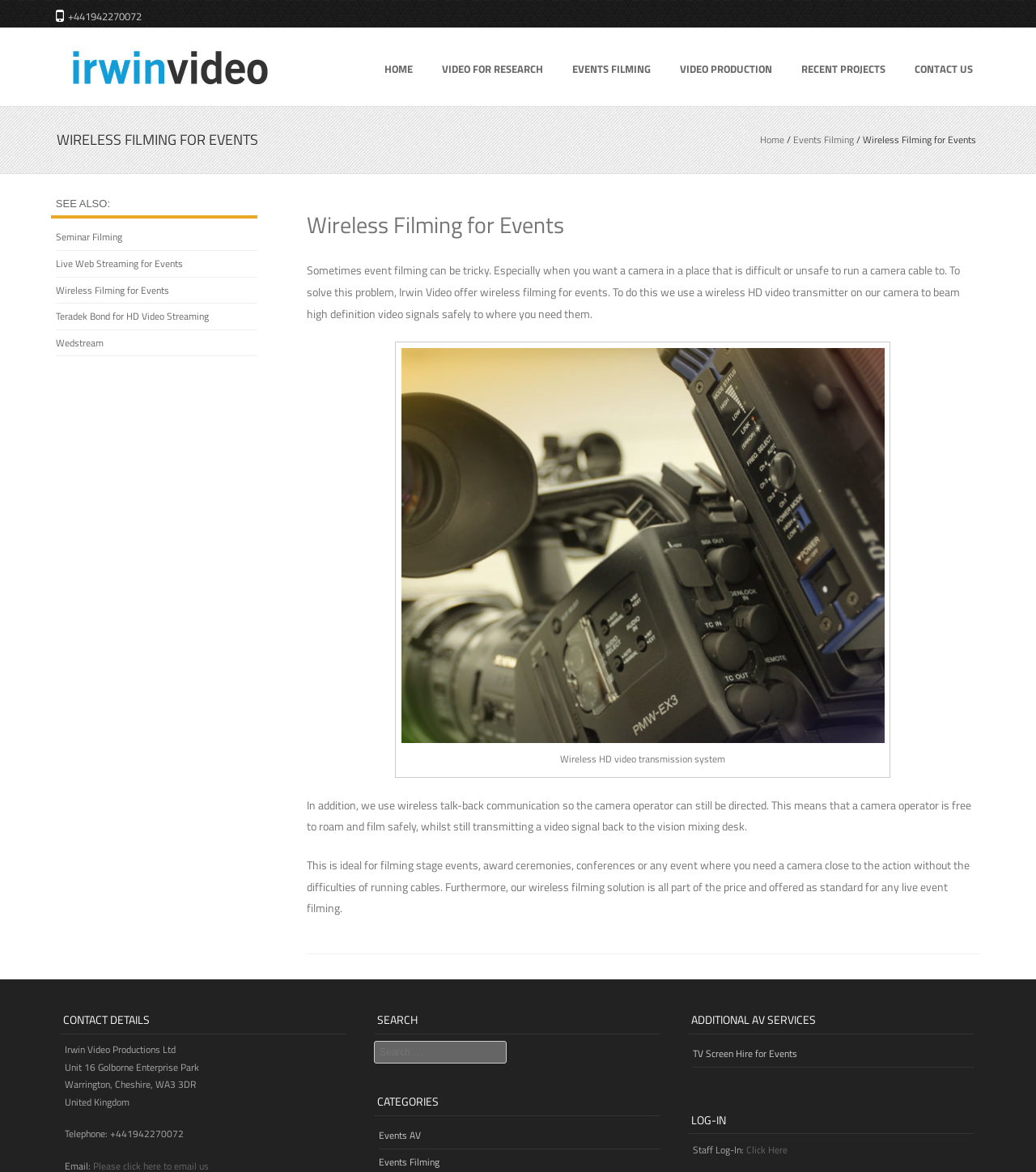Respond with a single word or phrase to the following question: What is the company name?

Irwin Video Productions Ltd